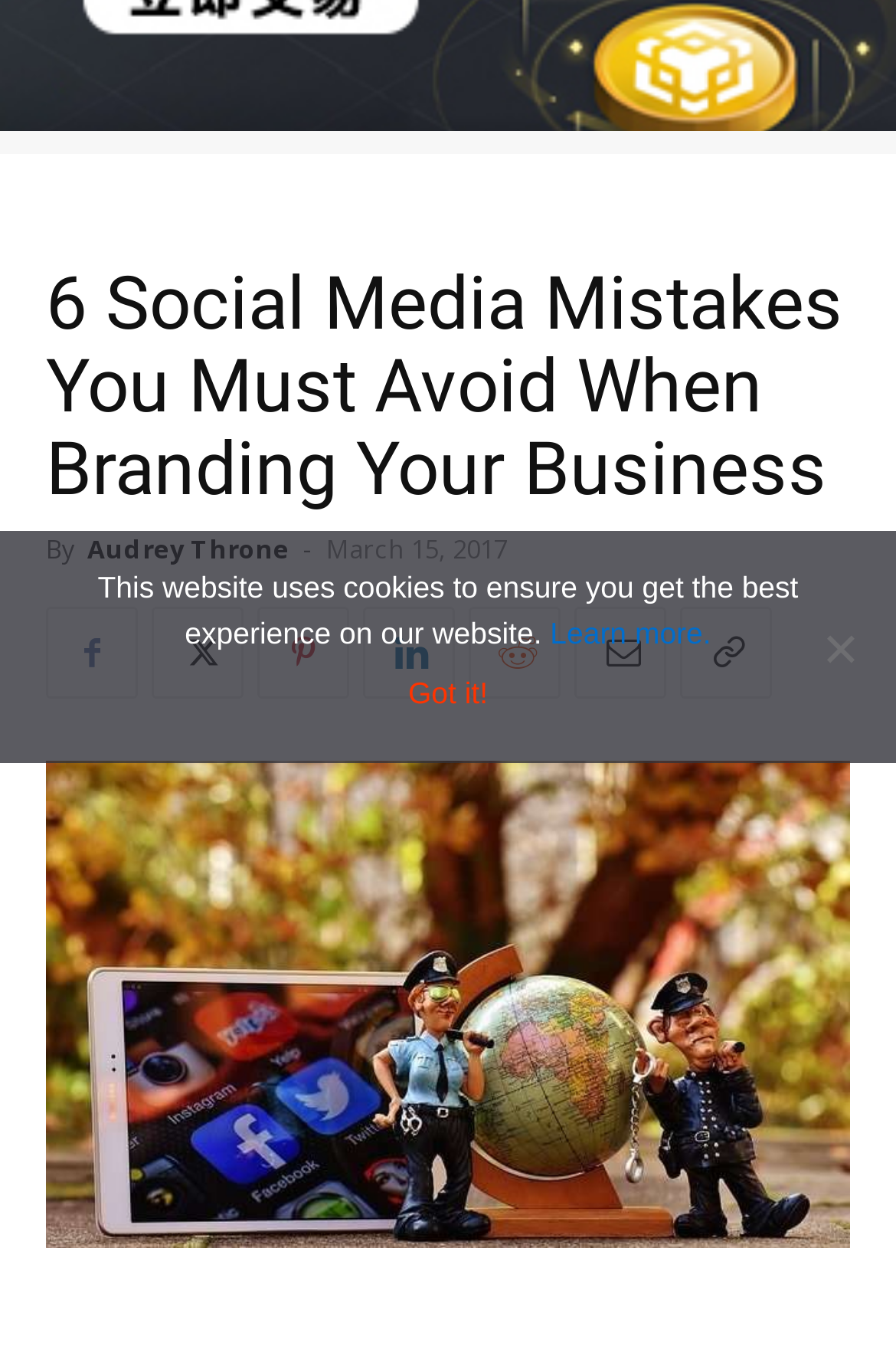Identify the bounding box of the HTML element described here: "ReddIt". Provide the coordinates as four float numbers between 0 and 1: [left, top, right, bottom].

[0.523, 0.447, 0.626, 0.515]